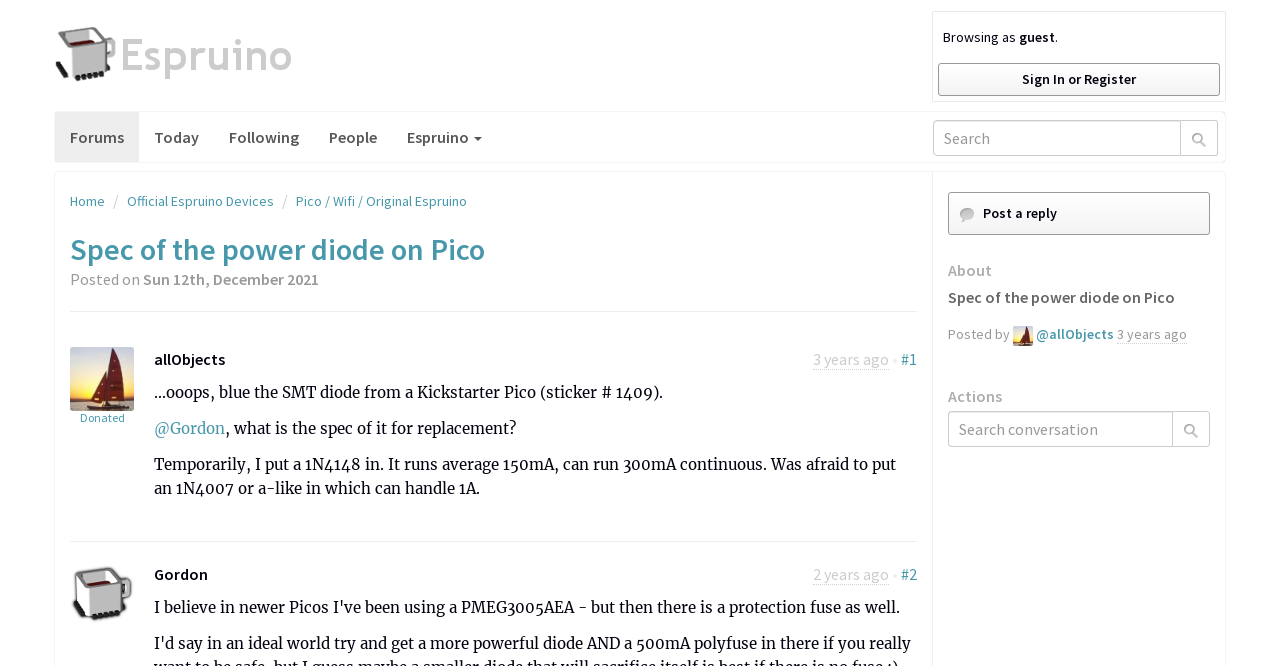Generate a comprehensive description of the contents of the webpage.

The webpage appears to be a forum or discussion page focused on Espruino, a microcontroller platform. At the top, there is a navigation bar with links to "Forums", "Today", "Following", "People", and "Espruino". Below this, there is a search bar with a textbox and a button.

The main content of the page is a discussion thread titled "Spec of the power diode on Pico". The thread starts with a post from a user named "allObjects" who asks about the specifications of a power diode on a Pico board. The post includes a timestamp indicating it was posted 3 years ago.

Below the initial post, there is a response from a user named "Gordon" who provides some information about the diode. This response also includes a timestamp indicating it was posted 2 years ago.

To the right of the discussion thread, there is a sidebar with links to "Post a reply", "About", and "Actions". There is also a search bar with a textbox and a button.

Throughout the page, there are several images of user avatars, including those for "allObjects" and "Gordon". There are also links to other pages, such as the user profiles and the main Espruino page.